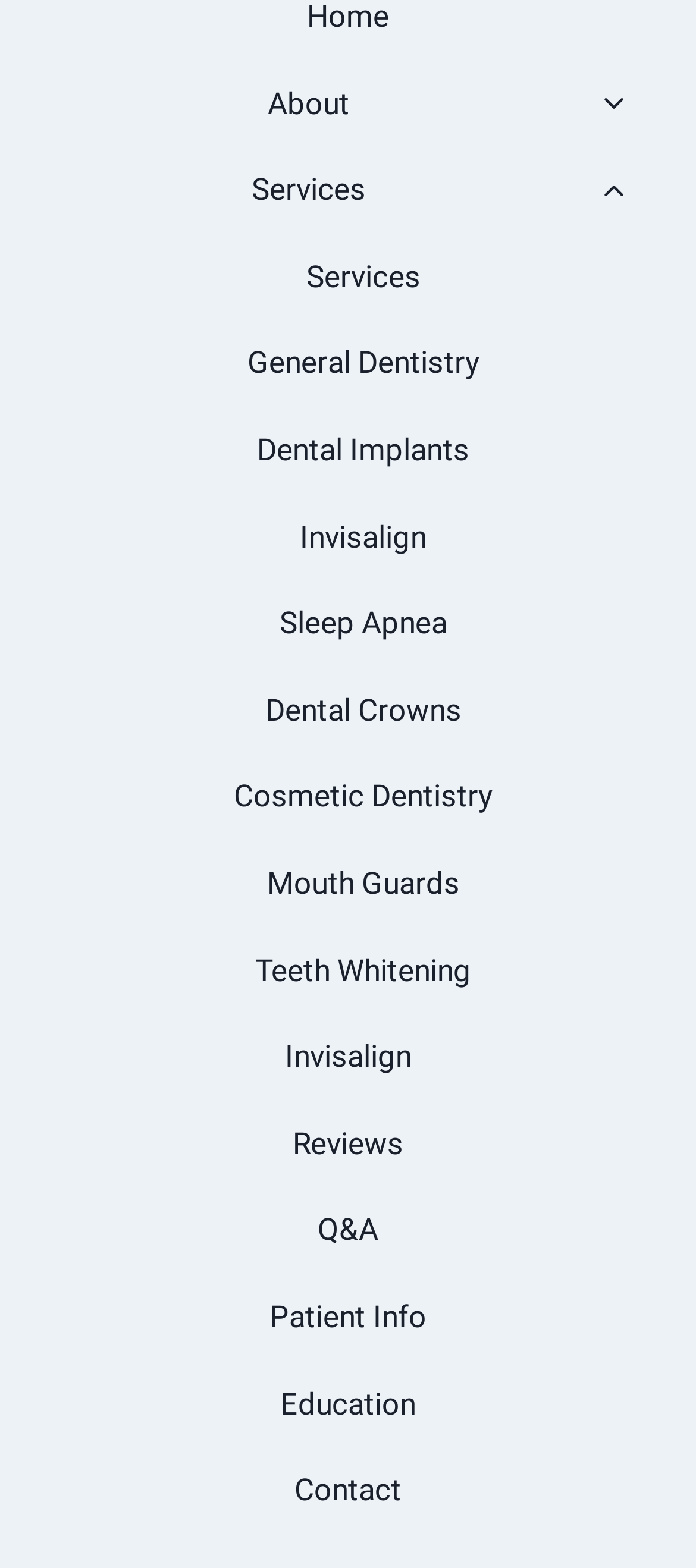Give a short answer using one word or phrase for the question:
How many links are there in the main menu?

12